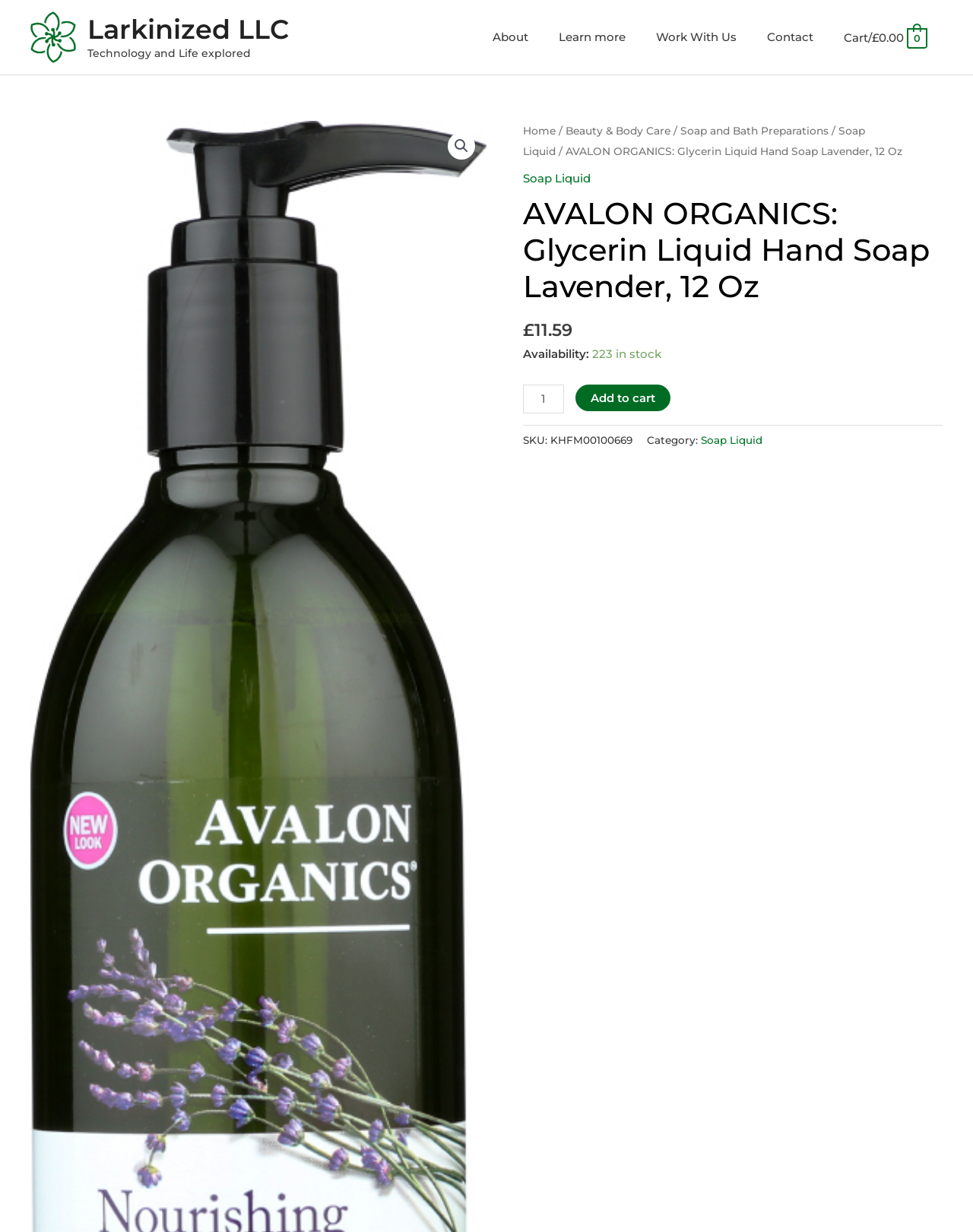Determine the bounding box of the UI component based on this description: "Quiz Your Numbers". The bounding box coordinates should be four float values between 0 and 1, i.e., [left, top, right, bottom].

None